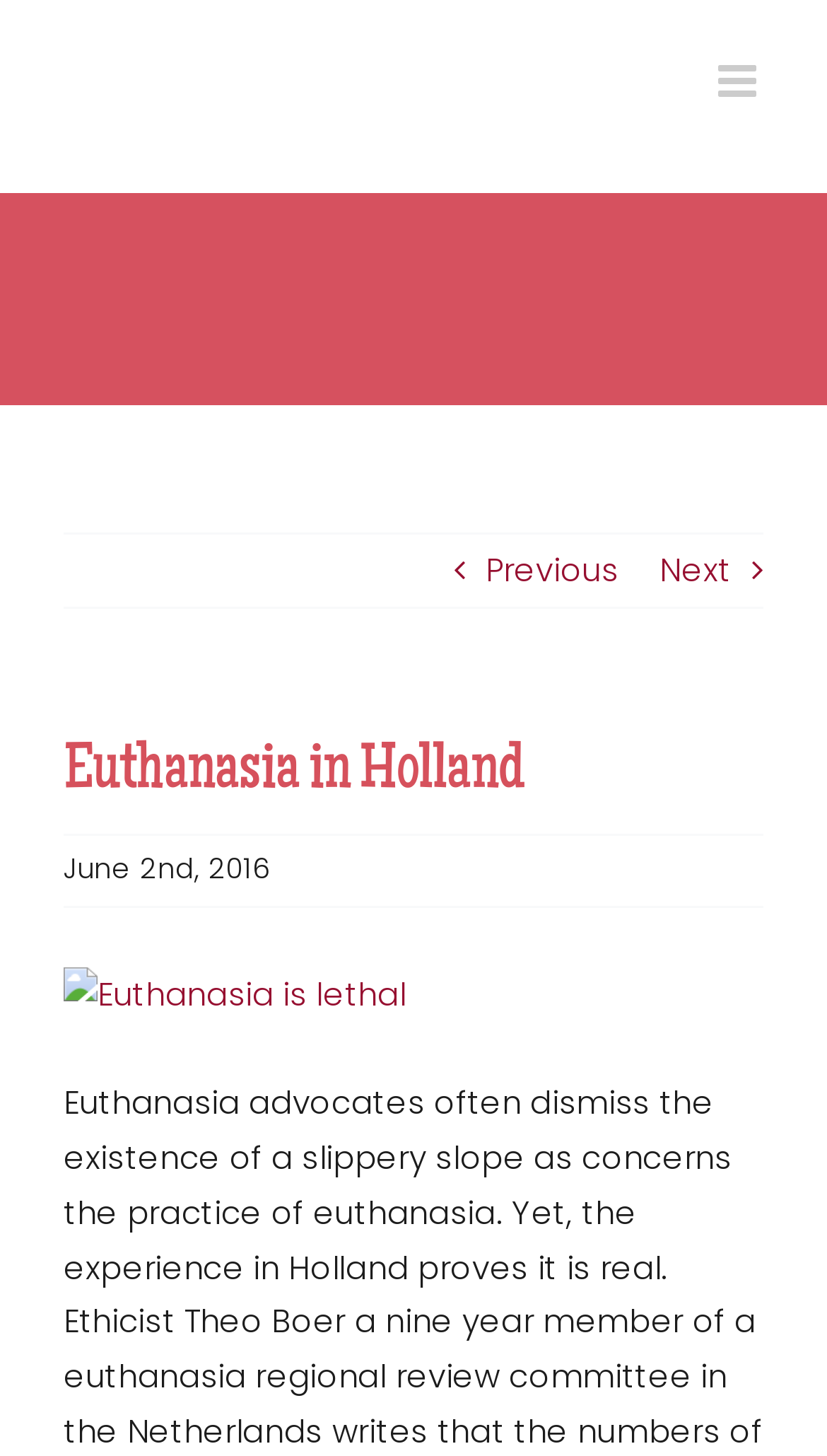What is the topic of the article?
Carefully analyze the image and provide a thorough answer to the question.

I found the topic by looking at the heading element 'Euthanasia in Holland', which is located in the 'Page Title Bar' region. This heading is likely to be the main topic of the article, as it is prominently displayed near the top of the webpage.